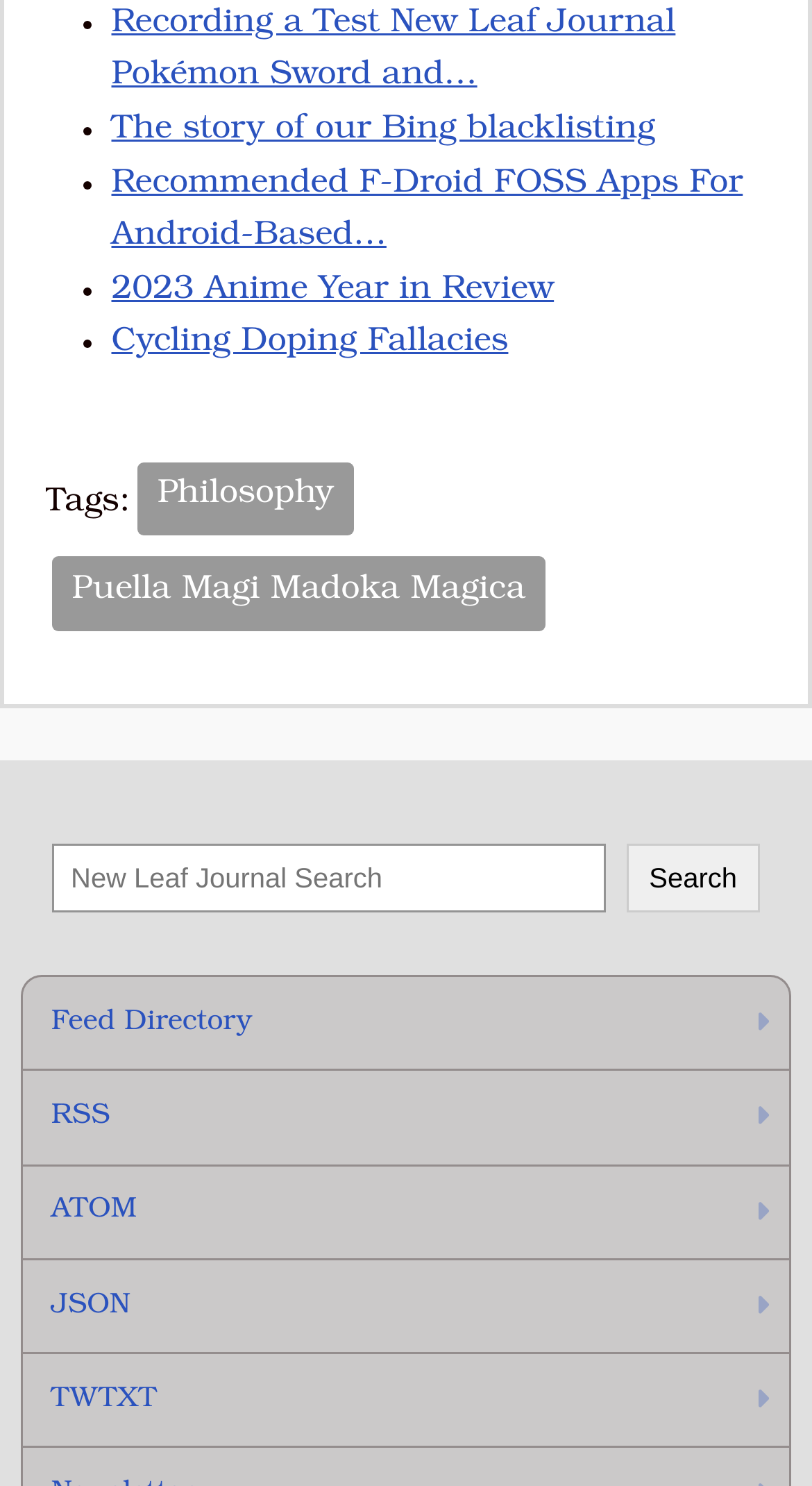Can you find the bounding box coordinates for the element to click on to achieve the instruction: "Search for something"?

[0.064, 0.568, 0.936, 0.614]